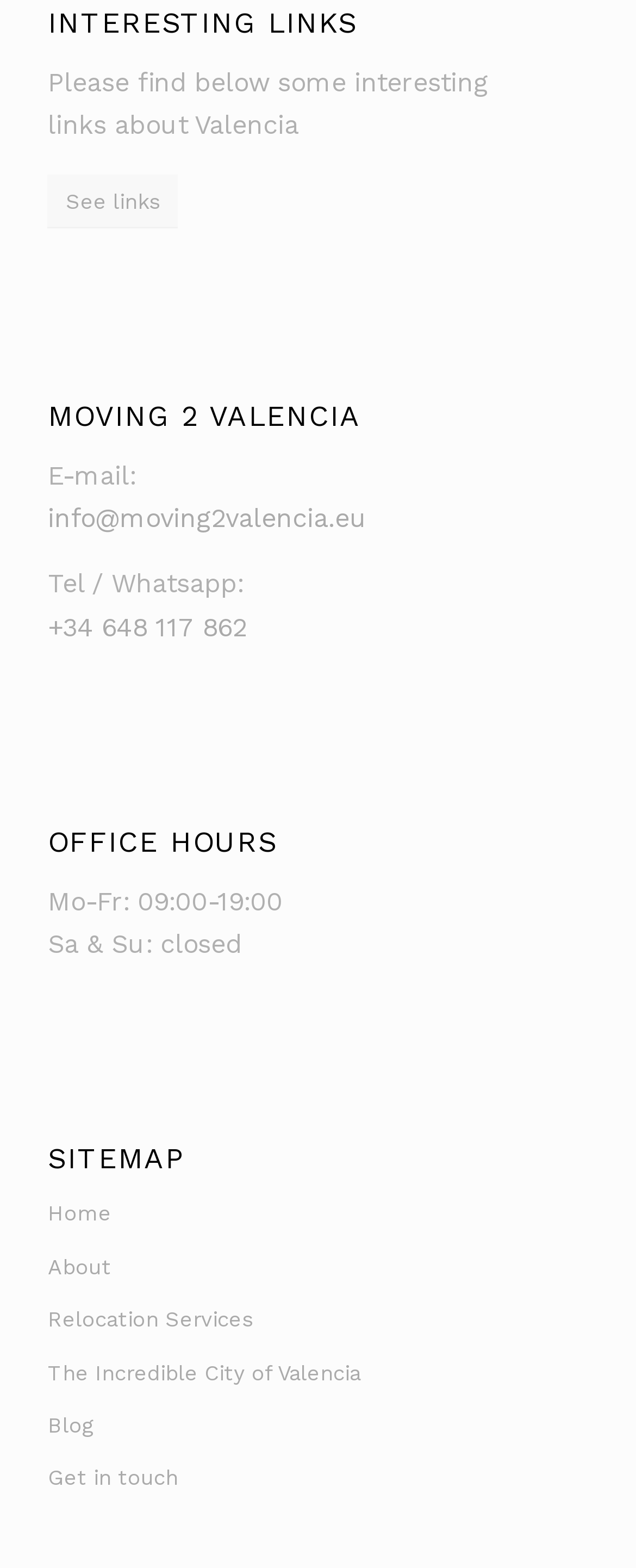Pinpoint the bounding box coordinates of the area that must be clicked to complete this instruction: "Click on 'See links'".

[0.075, 0.111, 0.28, 0.145]